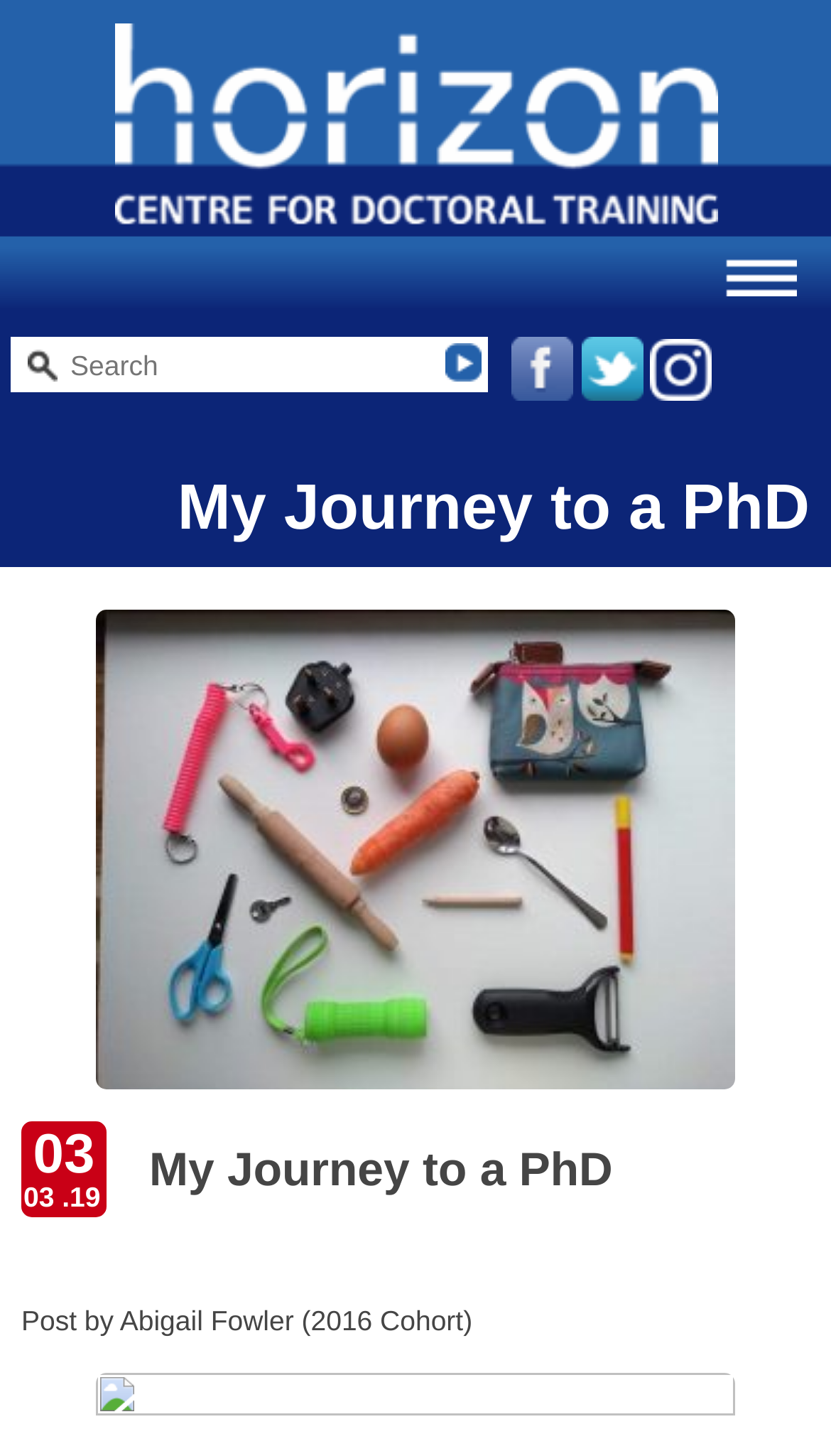Use a single word or phrase to respond to the question:
How many images are on the top navigation bar?

4